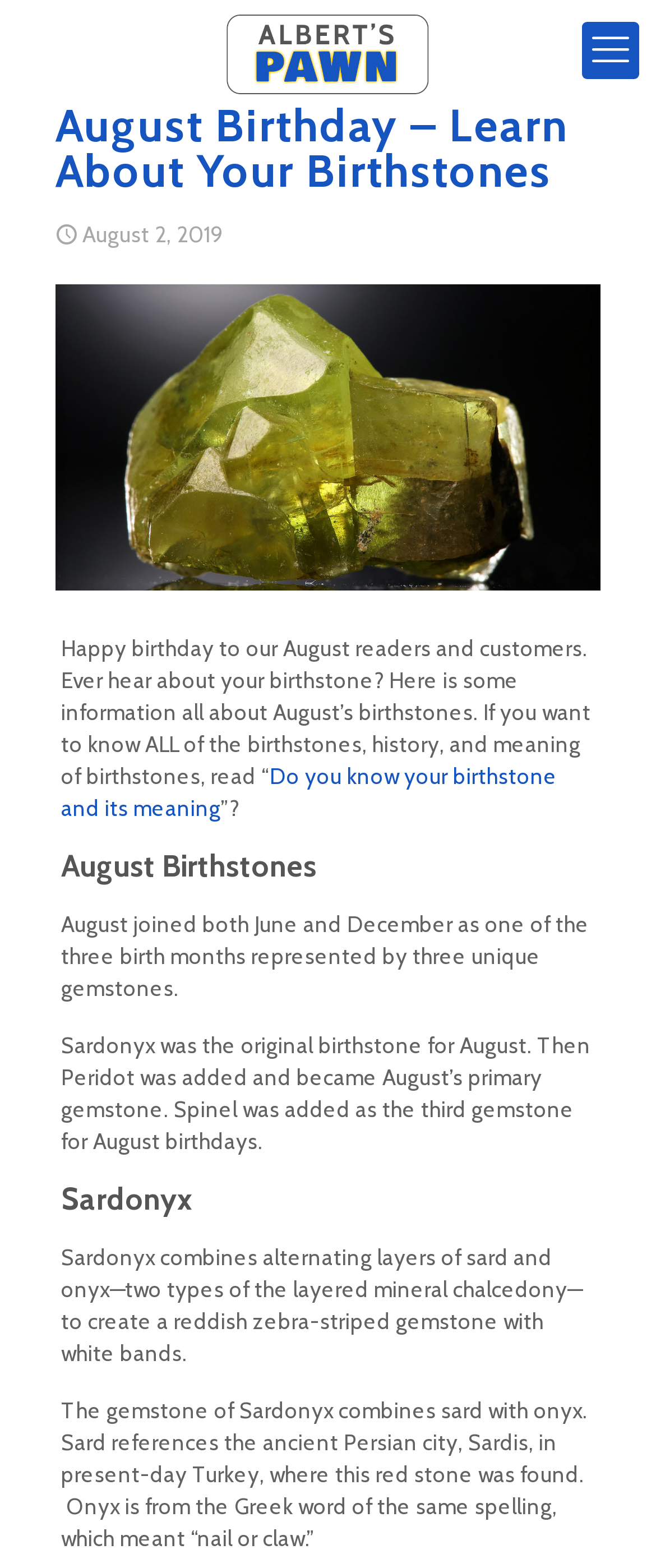Illustrate the webpage's structure and main components comprehensively.

The webpage is about August birthdays and birthstones. At the top left, there is a logo of Alberts Pawn, which is an image linked to the website's homepage. On the top right, there is a mobile menu link. 

Below the logo, there is a header section that spans the entire width of the page. It contains a heading that reads "August Birthday – Learn About Your Birthstones" and a timestamp indicating the date "August 2, 2019". There are also two links, one above the other, with the top one containing an image.

Following the header section, there is a paragraph of text that welcomes August readers and customers and introduces the topic of birthstones. Below this text, there is a link that asks "Do you know your birthstone and its meaning". 

The webpage then delves into the topic of August birthstones, with a heading that reads "August Birthstones". The text explains that August has three unique gemstones: Sardonyx, Peridot, and Spinel. 

Further down, there is a section dedicated to Sardonyx, with a heading and two paragraphs of text that describe the gemstone's characteristics and origins.